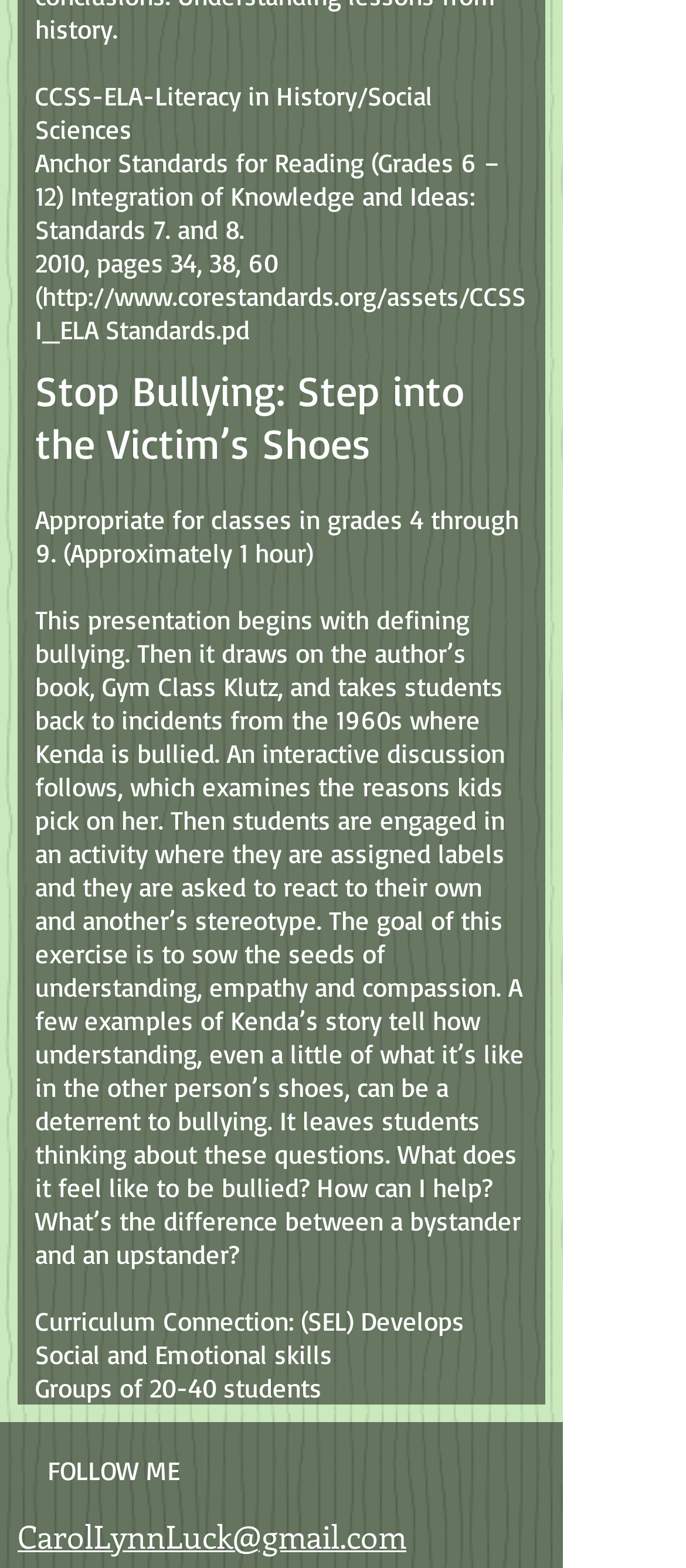Utilize the details in the image to give a detailed response to the question: What is the recommended group size for the presentation?

The recommended group size for the presentation is 20-40 students as indicated by the text 'Groups of 20-40 students'.